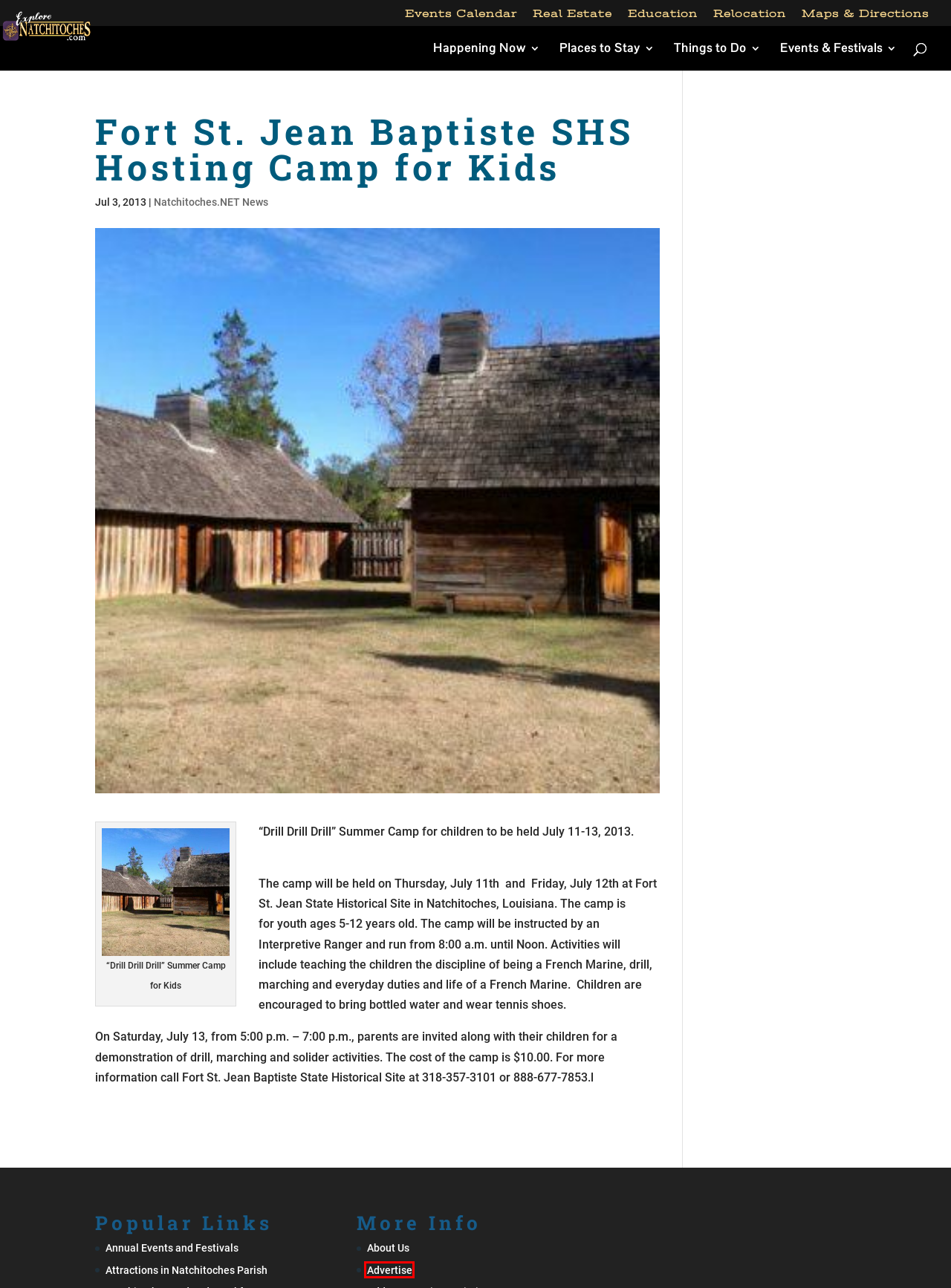You are provided with a screenshot of a webpage highlighting a UI element with a red bounding box. Choose the most suitable webpage description that matches the new page after clicking the element in the bounding box. Here are the candidates:
A. Moving to Natchitoches, LA?
B. Accommodations and Places to Stay in Natchitoches, Louisiana
C. Education in Natchitoches Parish - Come Explore Natchitoches, Louisiana
D. The Premier City and Travel Guide to Natchitoches, Louisiana
E. Advertise on the Natchitoches.NETwork - Come Explore Natchitoches, Louisiana
F. Things to Do in Natchitoches, Louisiana
G. Maps & Directions - Come Explore Natchitoches, Louisiana
H. Events and Festivals around Natchitoches Parish

E